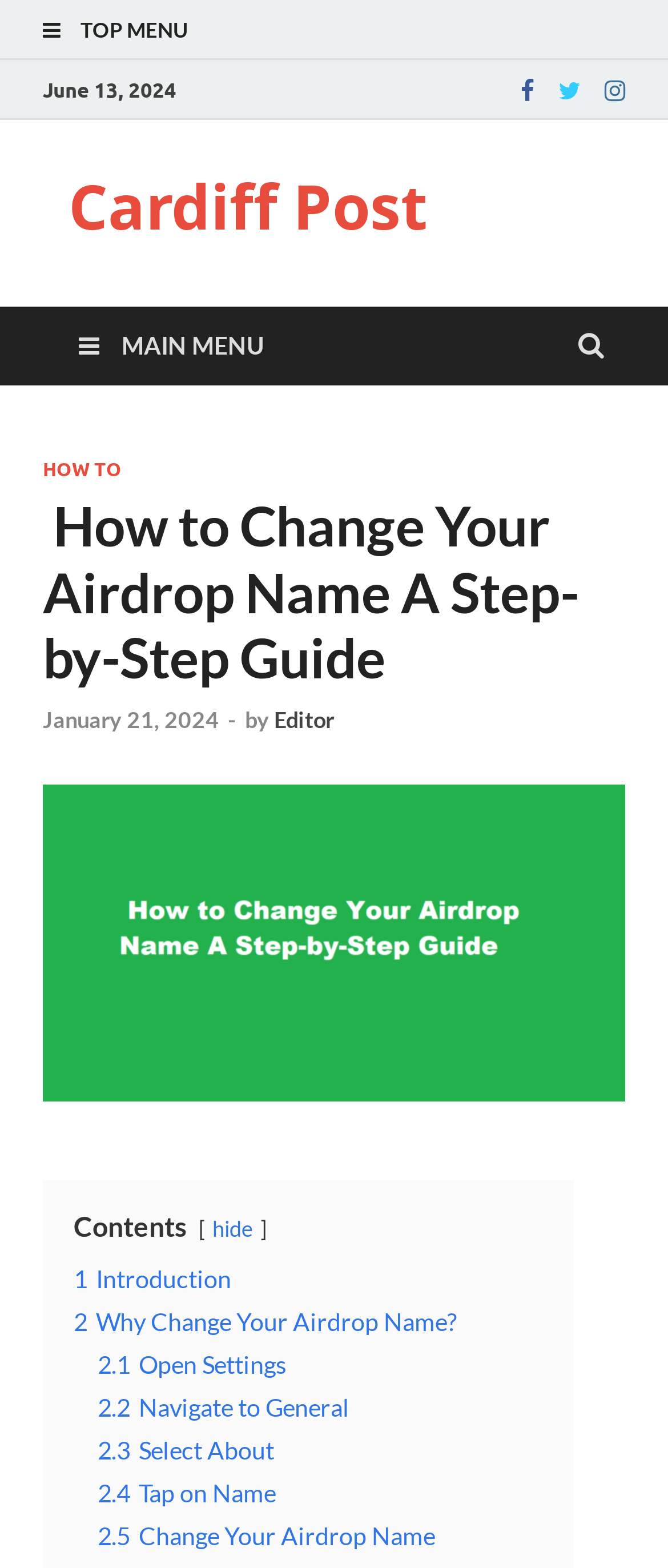Utilize the details in the image to thoroughly answer the following question: What is the purpose of the 'TOP MENU' link?

I inferred the purpose of the 'TOP MENU' link by its position at the top of the webpage and its icon, which suggests that it is used for navigation.